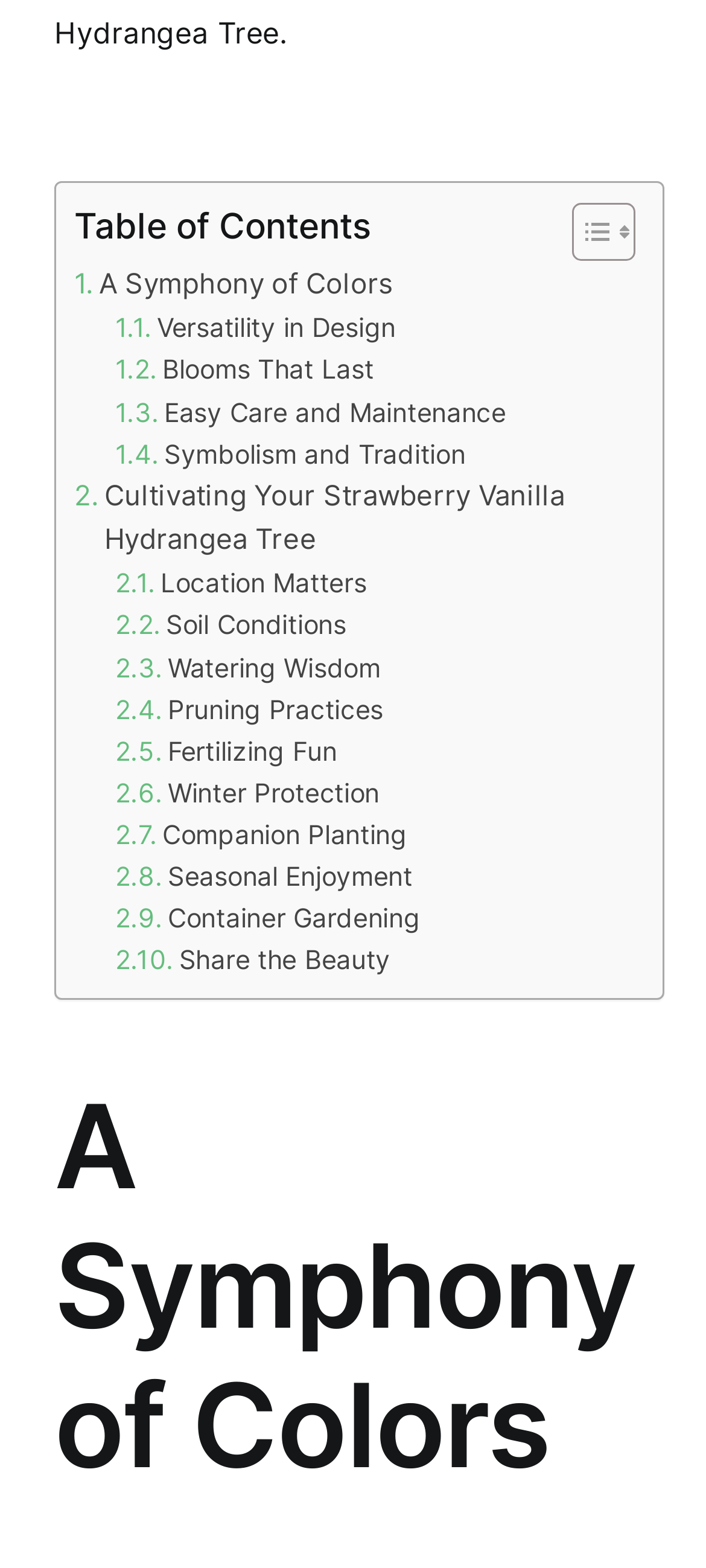How many links are there in the table of contents?
Provide a detailed answer to the question, using the image to inform your response.

The number of links in the table of contents can be found by counting the link elements within the LayoutTable element with the text 'Table of Contents'. There are 17 link elements in total.